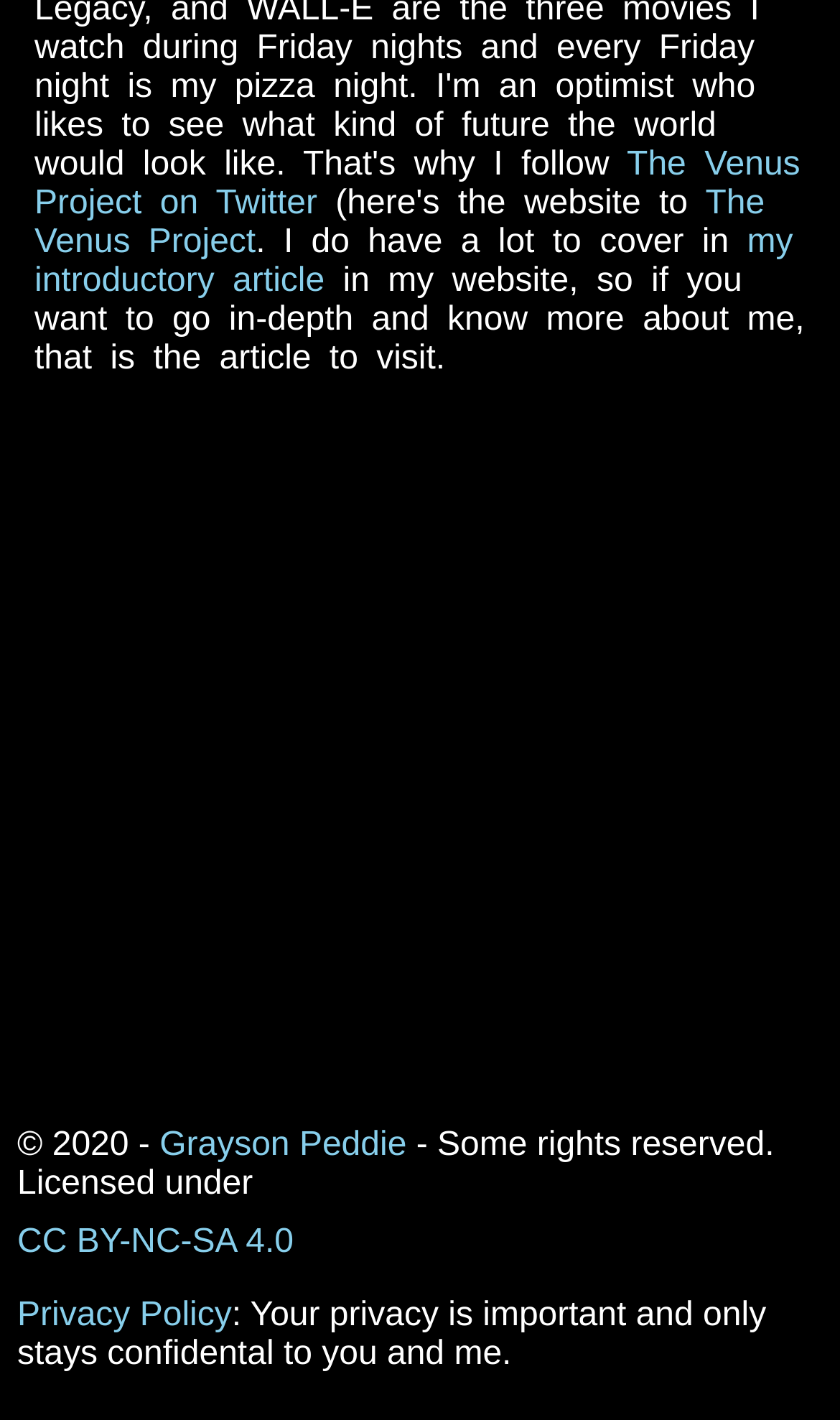Identify the bounding box of the UI element described as follows: "CC BY-NC-SA 4.0". Provide the coordinates as four float numbers in the range of 0 to 1 [left, top, right, bottom].

[0.021, 0.858, 0.652, 0.884]